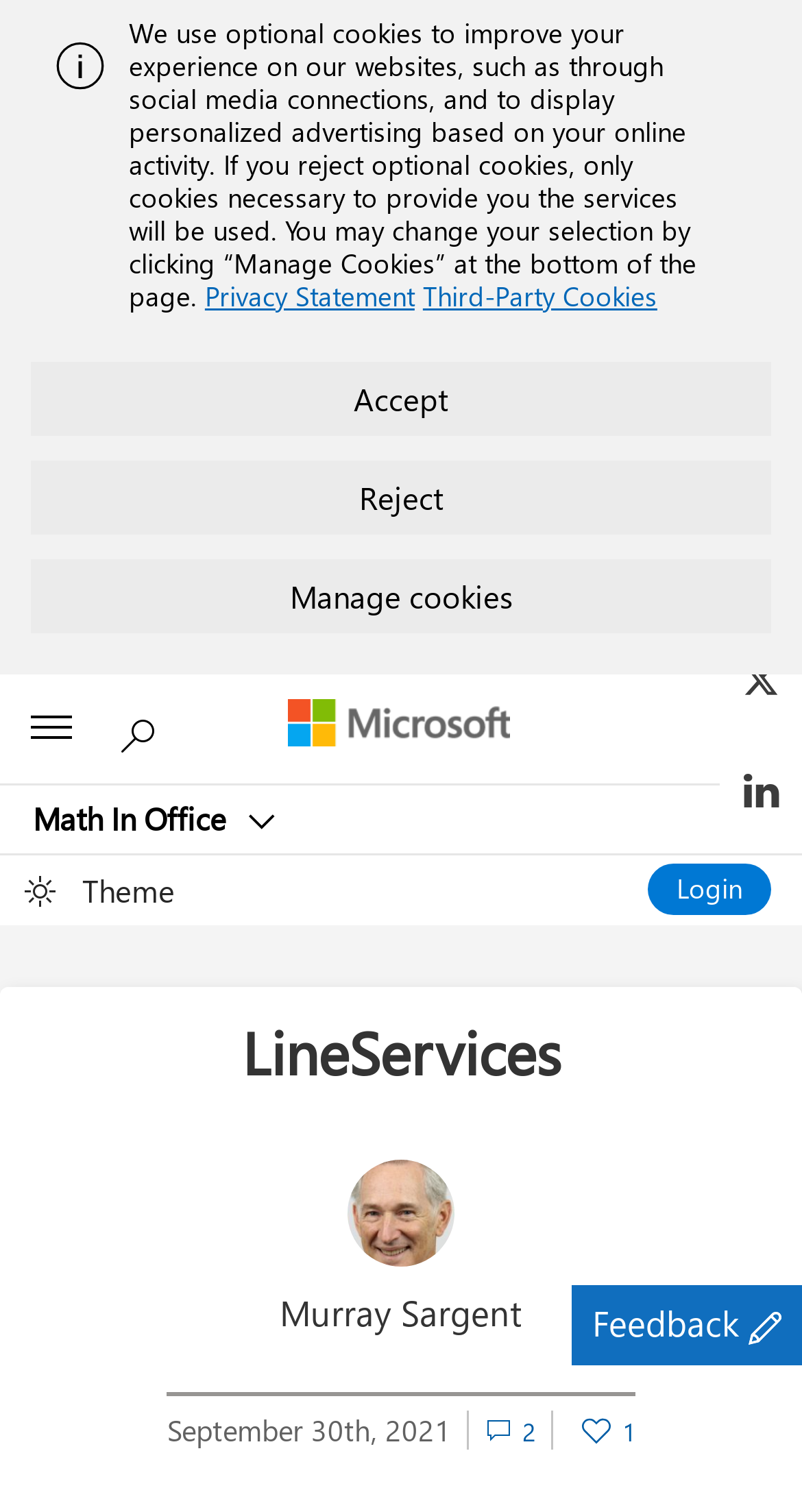Provide a brief response to the question using a single word or phrase: 
What is the date of the article?

September 30th, 2021